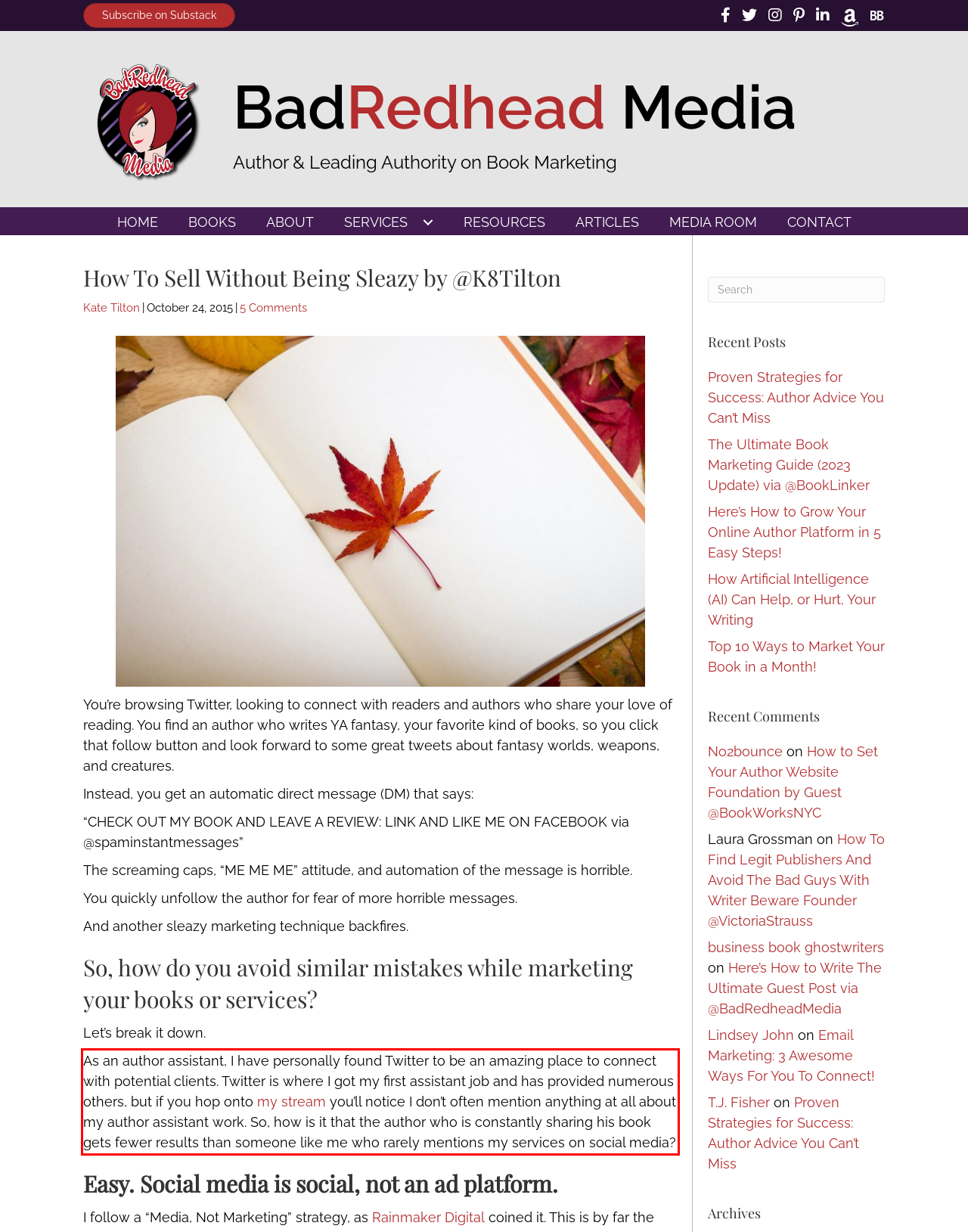Given a screenshot of a webpage, locate the red bounding box and extract the text it encloses.

As an author assistant, I have personally found Twitter to be an amazing place to connect with potential clients. Twitter is where I got my first assistant job and has provided numerous others, but if you hop onto my stream you’ll notice I don’t often mention anything at all about my author assistant work. So, how is it that the author who is constantly sharing his book gets fewer results than someone like me who rarely mentions my services on social media?